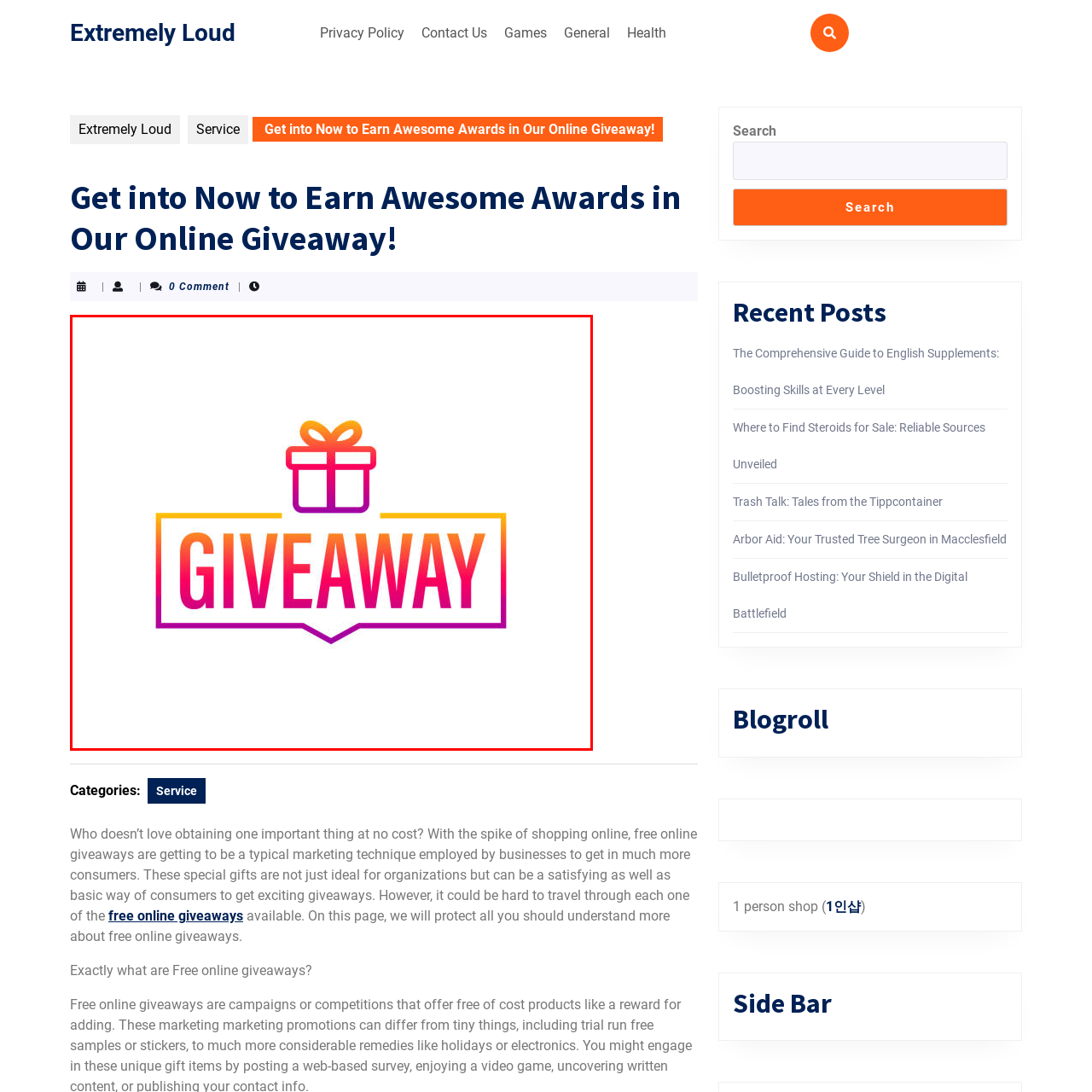Offer a detailed explanation of the elements found within the defined red outline.

The image features a vibrant and eye-catching graphic announcing a "GIVEAWAY." Prominently displayed in the foreground is the word "GIVEAWAY" in bold, modern typography, with a gradient ranging from deep pink to orange, capturing attention and excitement. Above the text, there is an illustration of a gift box adorned with a cheerful ribbon, symbolizing generosity and the excitement of winning. This visual complements the theme of free online giveaways highlighted in the surrounding article, inviting visitors to participate and potentially win exciting prizes. The overall design radiates a sense of fun and anticipation, effectively engaging viewers in the giveaway concept.